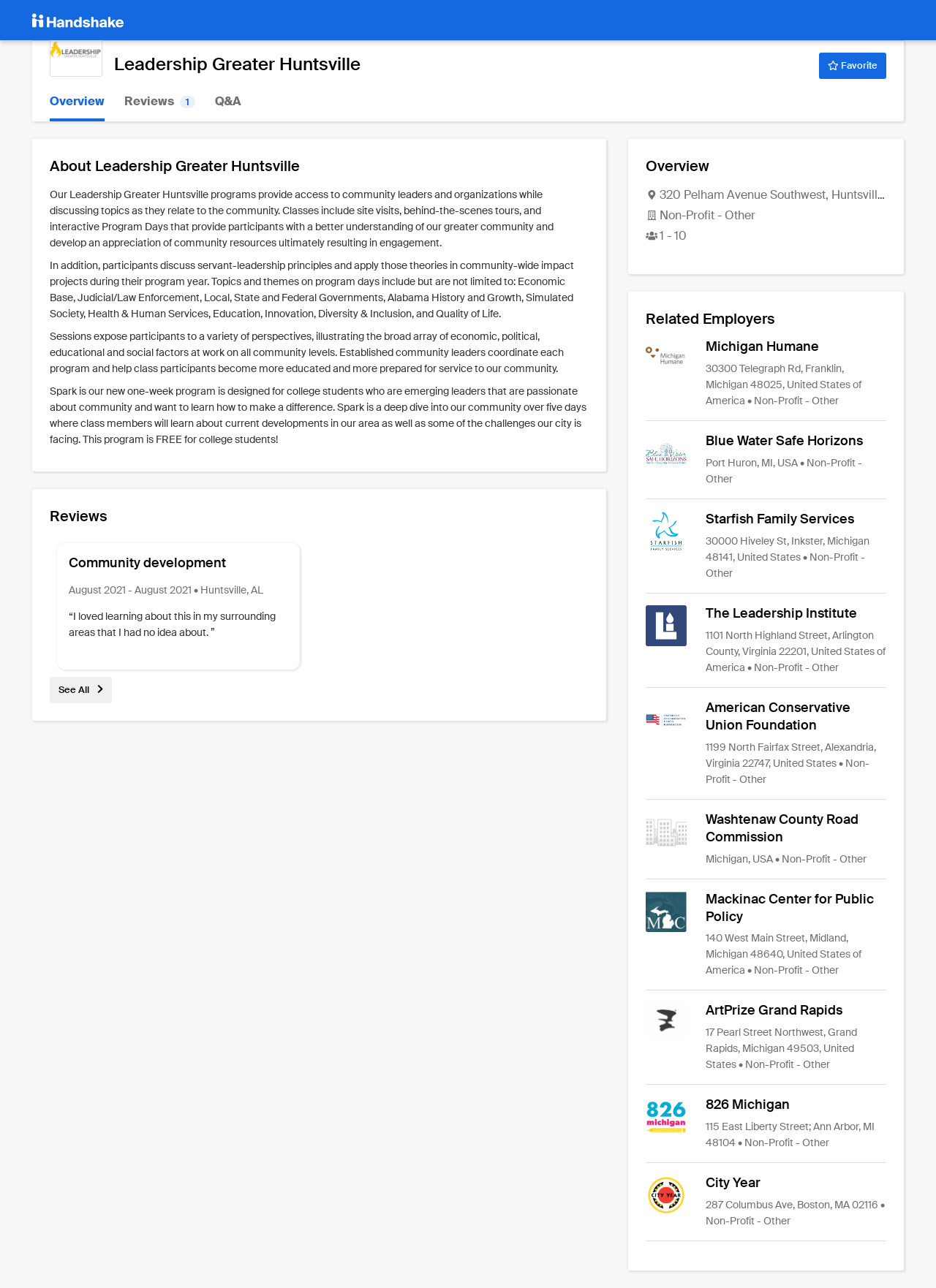What is the topic of the review mentioned on the webpage?
Provide a well-explained and detailed answer to the question.

The review mentioned on the webpage is about community development, and it is dated August 2021. The reviewer mentioned that they loved learning about their surrounding areas that they had no idea about.